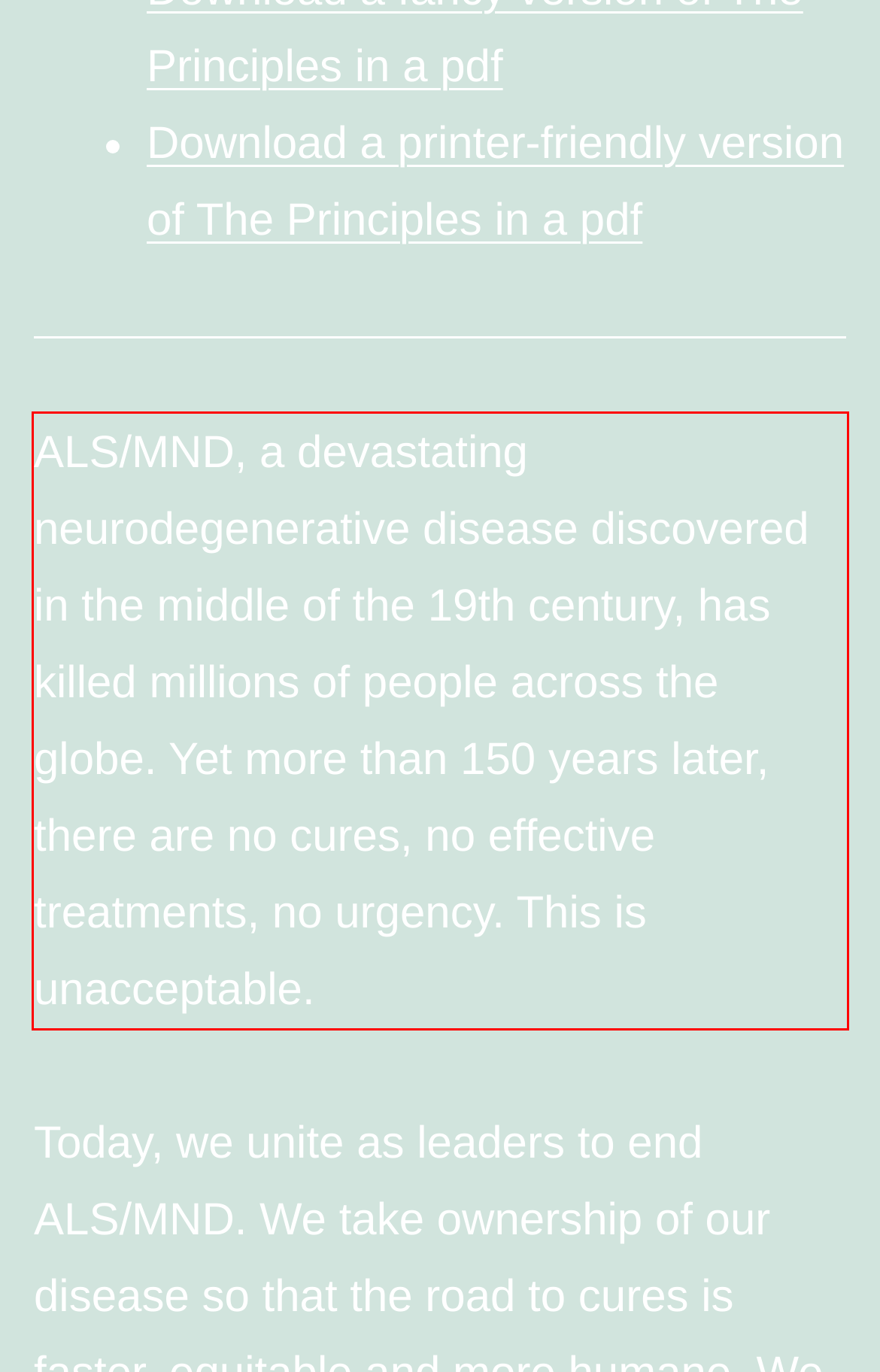Please examine the screenshot of the webpage and read the text present within the red rectangle bounding box.

ALS/MND, a devastating neurodegenerative disease discovered in the middle of the 19th century, has killed millions of people across the globe. Yet more than 150 years later, there are no cures, no effective treatments, no urgency. This is unacceptable.